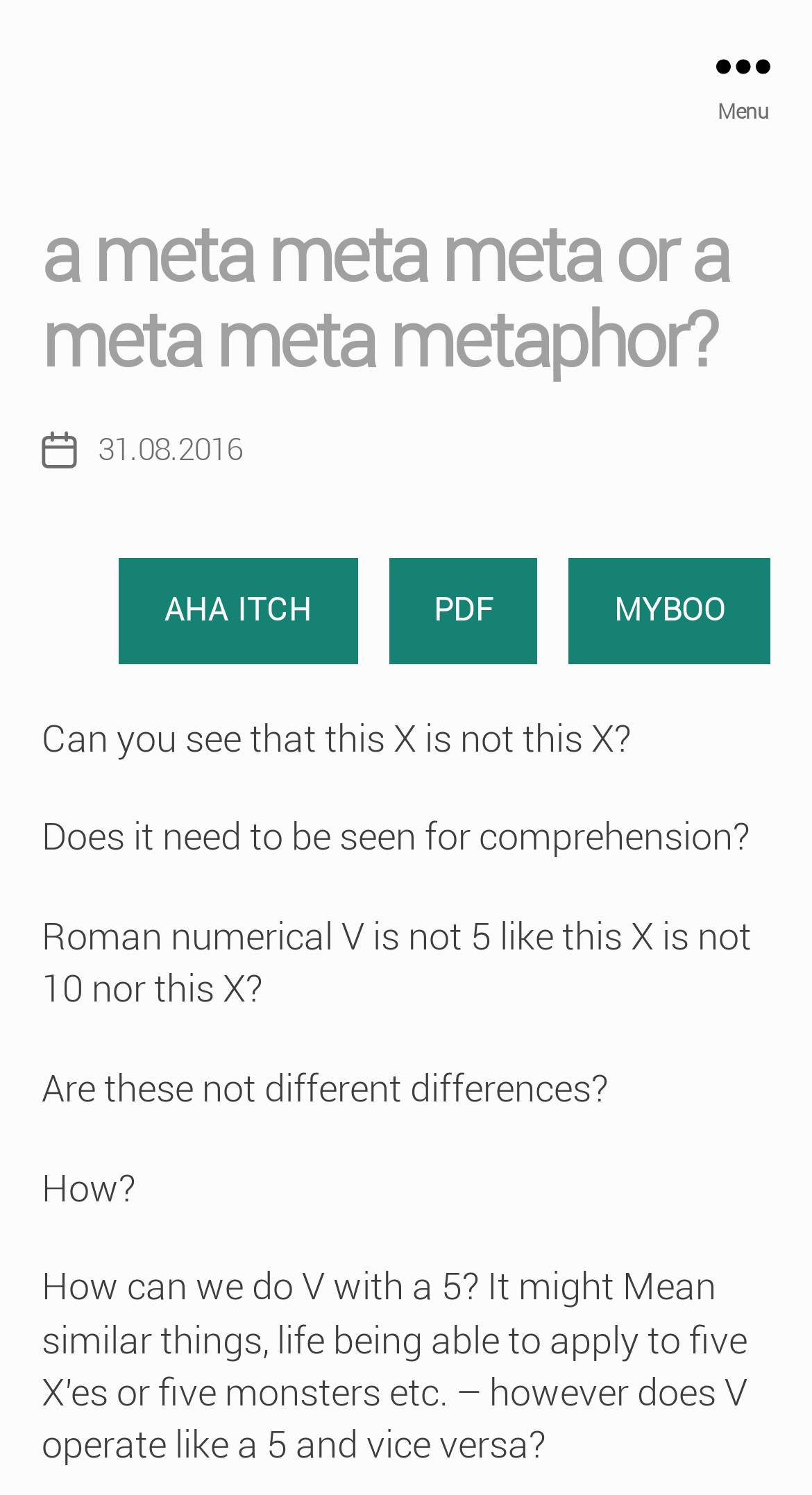What is the last question asked in the webpage content?
Please look at the screenshot and answer using one word or phrase.

How?